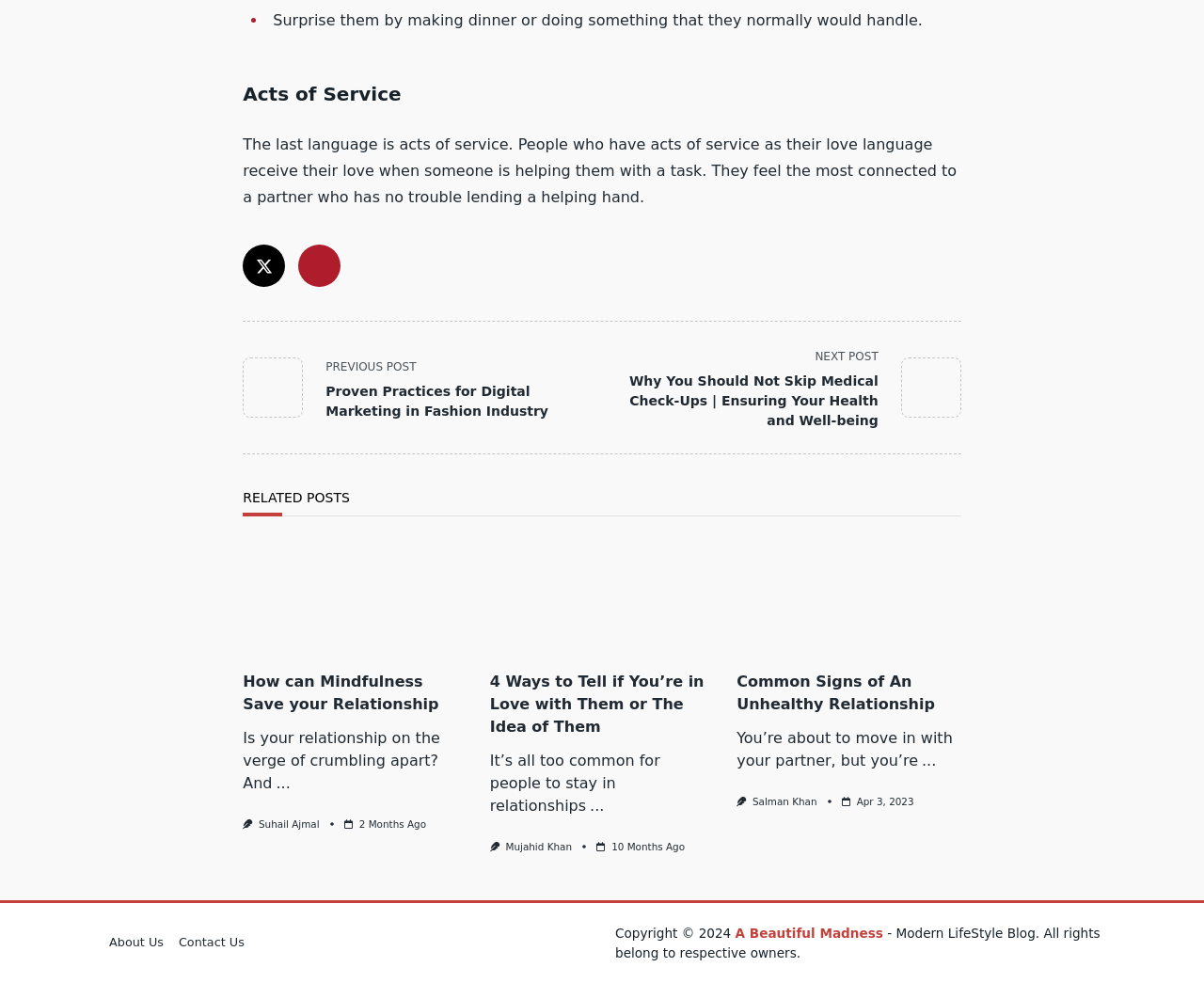Using the information in the image, could you please answer the following question in detail:
What is the title of the first related post?

The first related post is an article with the title 'How can Mindfulness Save your Relationship', which is a question that the article aims to answer.